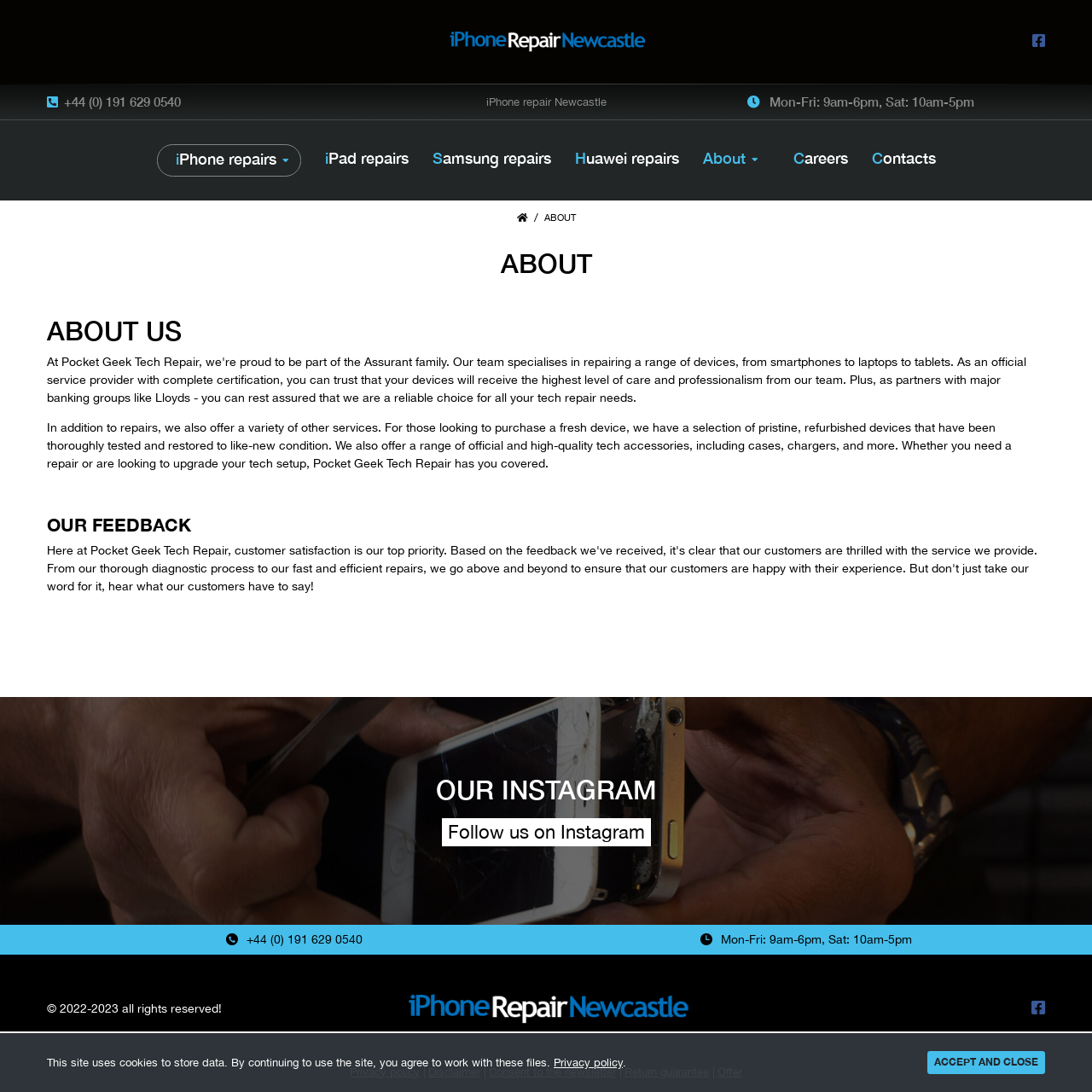Kindly determine the bounding box coordinates of the area that needs to be clicked to fulfill this instruction: "View iPad repairs".

[0.297, 0.132, 0.374, 0.16]